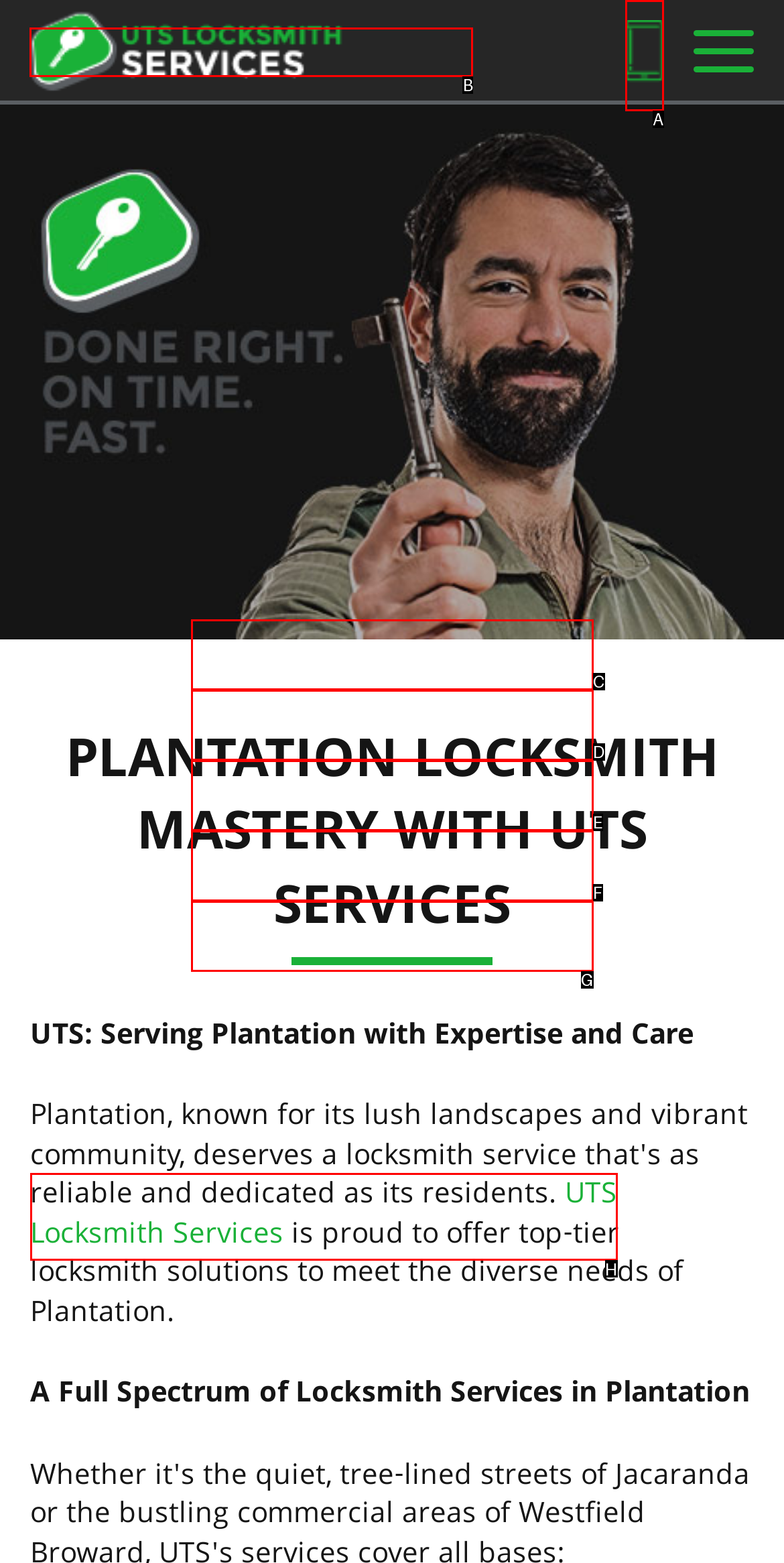From the given options, choose the one to complete the task: Visit UTS Locksmith Services
Indicate the letter of the correct option.

B